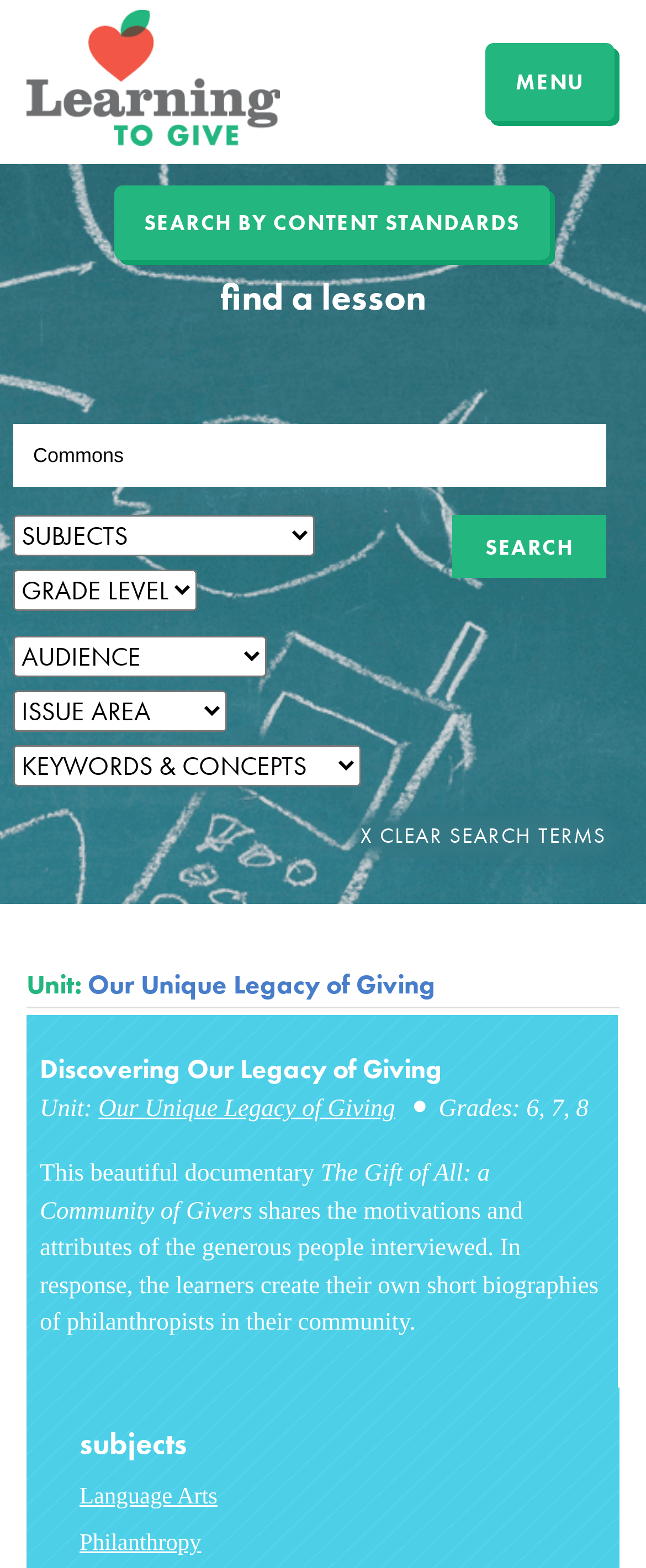Answer the question with a single word or phrase: 
What is the purpose of the X Clear Search Terms button?

To clear search terms